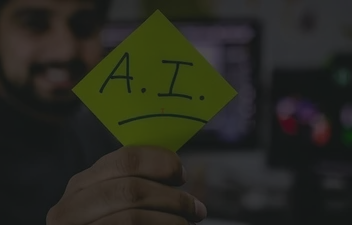Compose a detailed narrative for the image.

The image features a person holding a bright yellow sticky note prominently displaying the letters "A.I." accompanied by a drawn frown beneath. The individual is smiling, suggesting a lighthearted or humorous take on artificial intelligence. In the background, blurred screens hint at a tech-oriented environment, adding context to the theme of AI. This visual could reflect a discussion or sentiment regarding the complexities and perceptions surrounding artificial intelligence, perhaps emphasizing both its potential and current limitations. The overall mood suggests a mix of curiosity and a touch of whimsy.